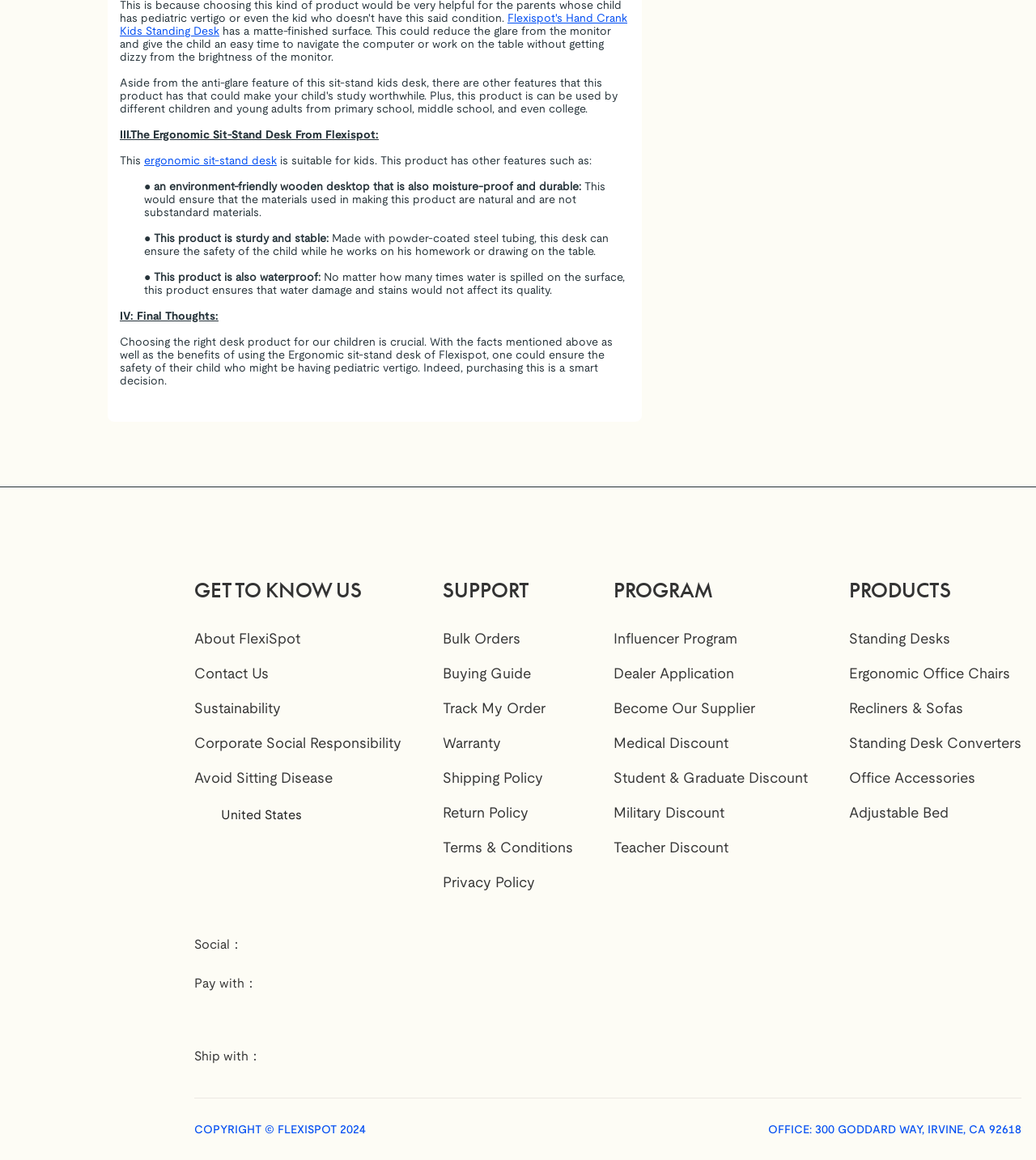What is the purpose of the ergonomic sit-stand desk?
Using the visual information, reply with a single word or short phrase.

for kids